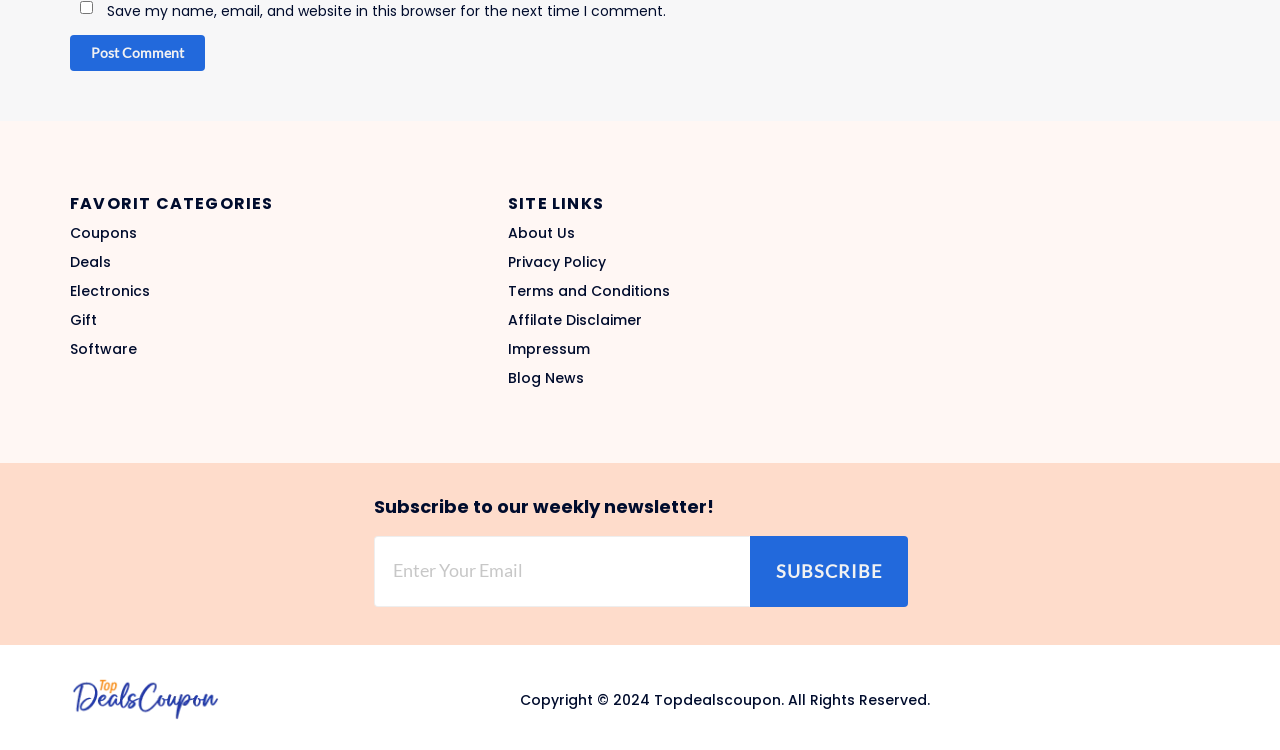What is the name of the website?
Please provide a comprehensive answer based on the information in the image.

The webpage has a link at the bottom with the text 'Topdealscoupon', which is likely the name of the website. Additionally, the image at the bottom of the webpage also has the same text, further supporting this conclusion.